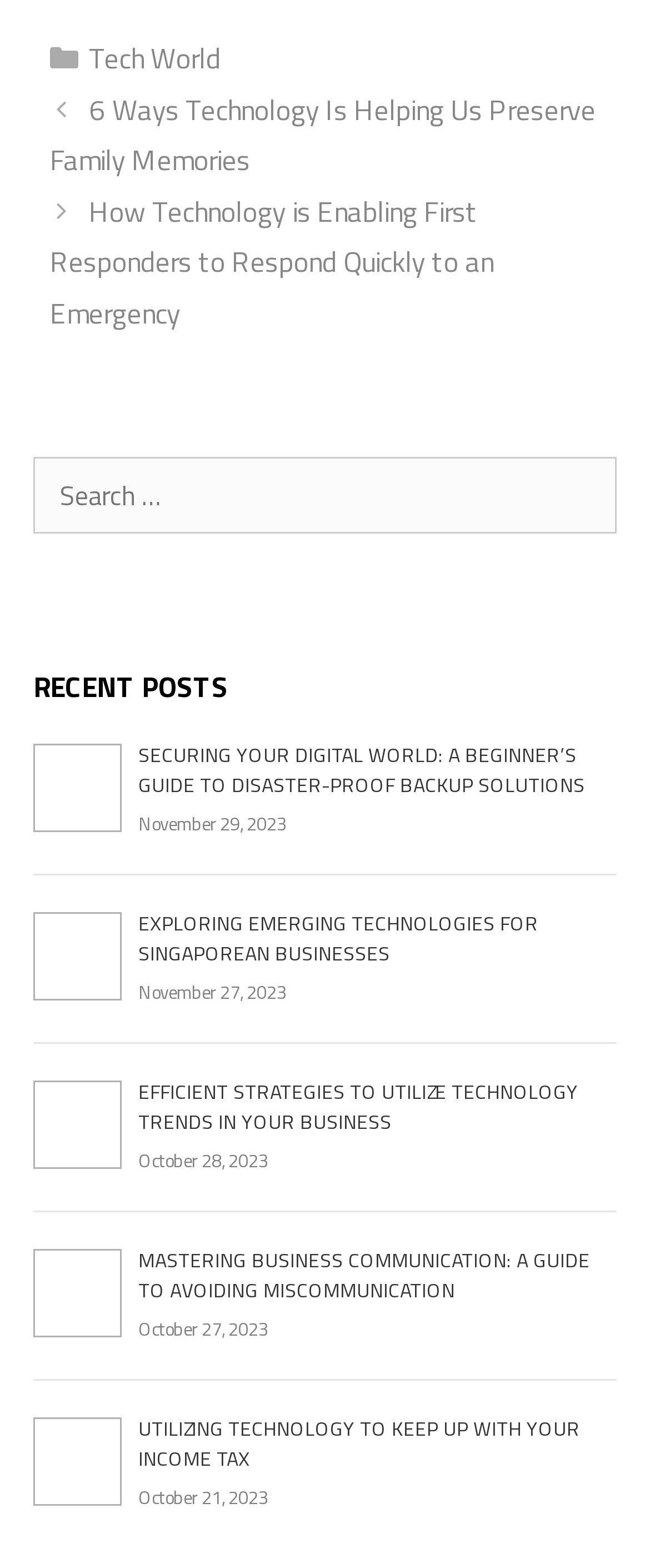Determine the bounding box coordinates of the clickable element necessary to fulfill the instruction: "Click on Digital Camera Plugin". Provide the coordinates as four float numbers within the 0 to 1 range, i.e., [left, top, right, bottom].

None